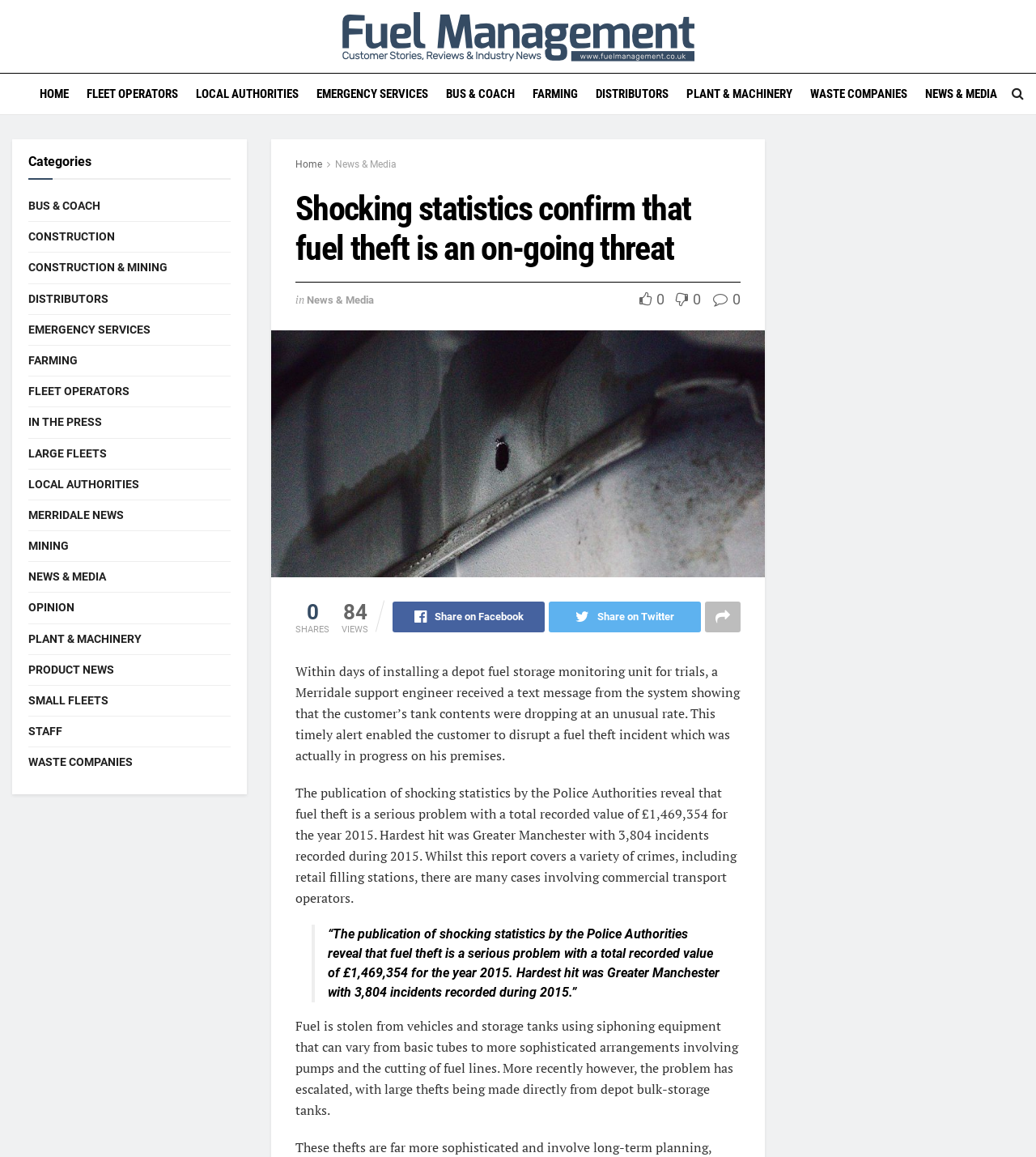Find the bounding box coordinates for the element that must be clicked to complete the instruction: "Go to HOME page". The coordinates should be four float numbers between 0 and 1, indicated as [left, top, right, bottom].

[0.038, 0.071, 0.066, 0.092]